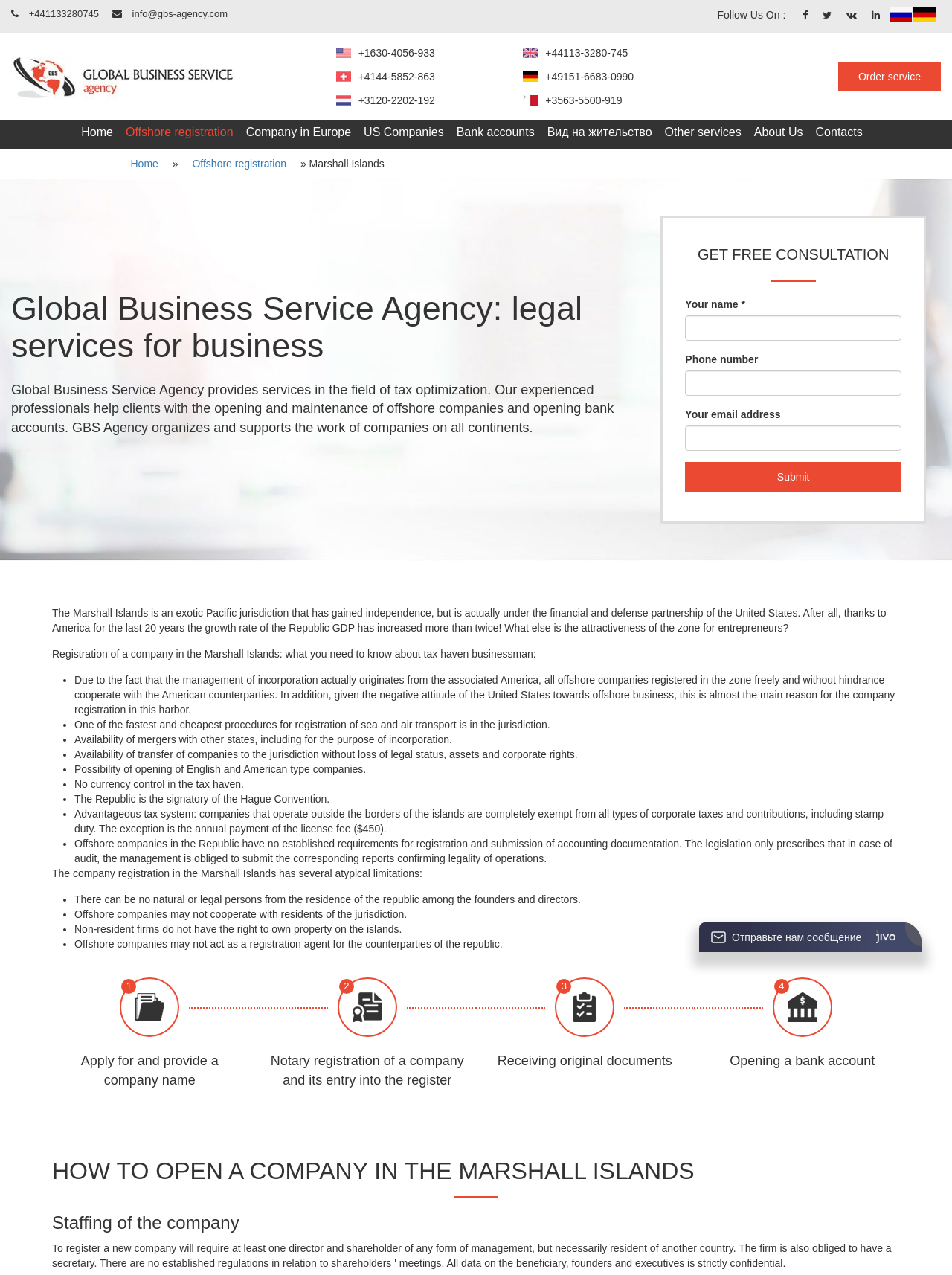Provide a thorough description of the webpage you see.

This webpage is about Global Business Service Agency, which provides legal services for businesses, particularly in the field of tax optimization. The agency helps clients with opening and maintaining offshore companies and opening bank accounts.

At the top of the page, there are several links to contact information, including phone numbers and email addresses, as well as social media links. Below this, there is a navigation menu with links to various services offered by the agency, such as offshore registration, company registration in Europe, US companies, bank accounts, and other services.

The main content of the page is divided into several sections. The first section introduces the agency and its services, with a heading that reads "Global Business Service Agency: legal services for business". This is followed by a paragraph of text that describes the agency's services.

The next section is about the Marshall Islands, a jurisdiction that the agency specializes in. There is a heading that reads "The Marshall Islands is an exotic Pacific jurisdiction..." and several paragraphs of text that describe the benefits of registering a company in the Marshall Islands, including its association with the United States, fast and cheap registration procedures, and advantageous tax system.

Below this, there is a list of benefits of registering a company in the Marshall Islands, including the ability to cooperate with American counterparties, fast and cheap registration procedures, and the possibility of opening English and American-type companies.

The next section discusses the limitations of registering a company in the Marshall Islands, including the requirement that founders and directors cannot be natural or legal persons from the residence of the republic, and that offshore companies may not cooperate with residents of the jurisdiction.

Finally, there is a call-to-action section that invites visitors to get a free consultation, with a form to fill out to request a consultation.